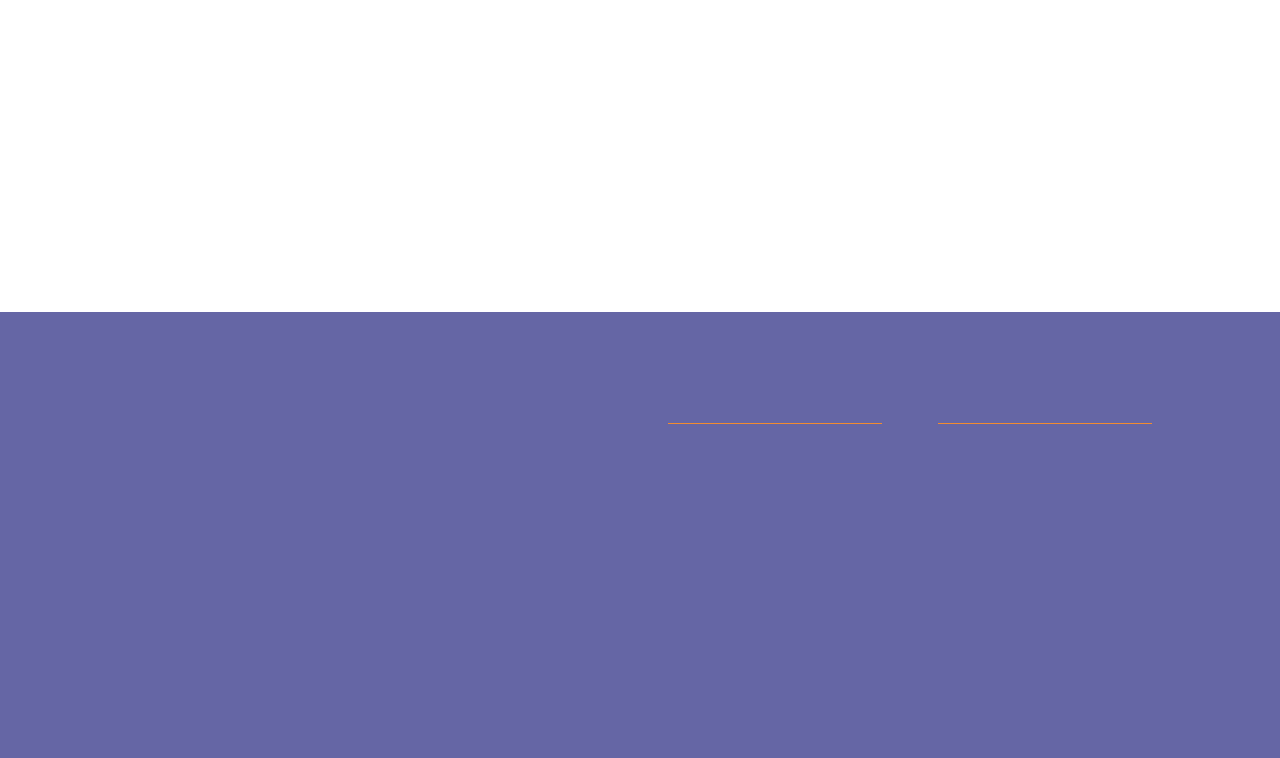Determine the bounding box coordinates of the clickable element to complete this instruction: "Call the phone number". Provide the coordinates in the format of four float numbers between 0 and 1, [left, top, right, bottom].

[0.043, 0.213, 0.323, 0.266]